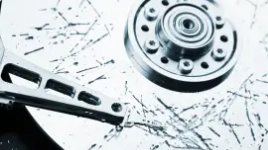Respond with a single word or phrase to the following question: What issue can arise due to physical damage?

Data loss